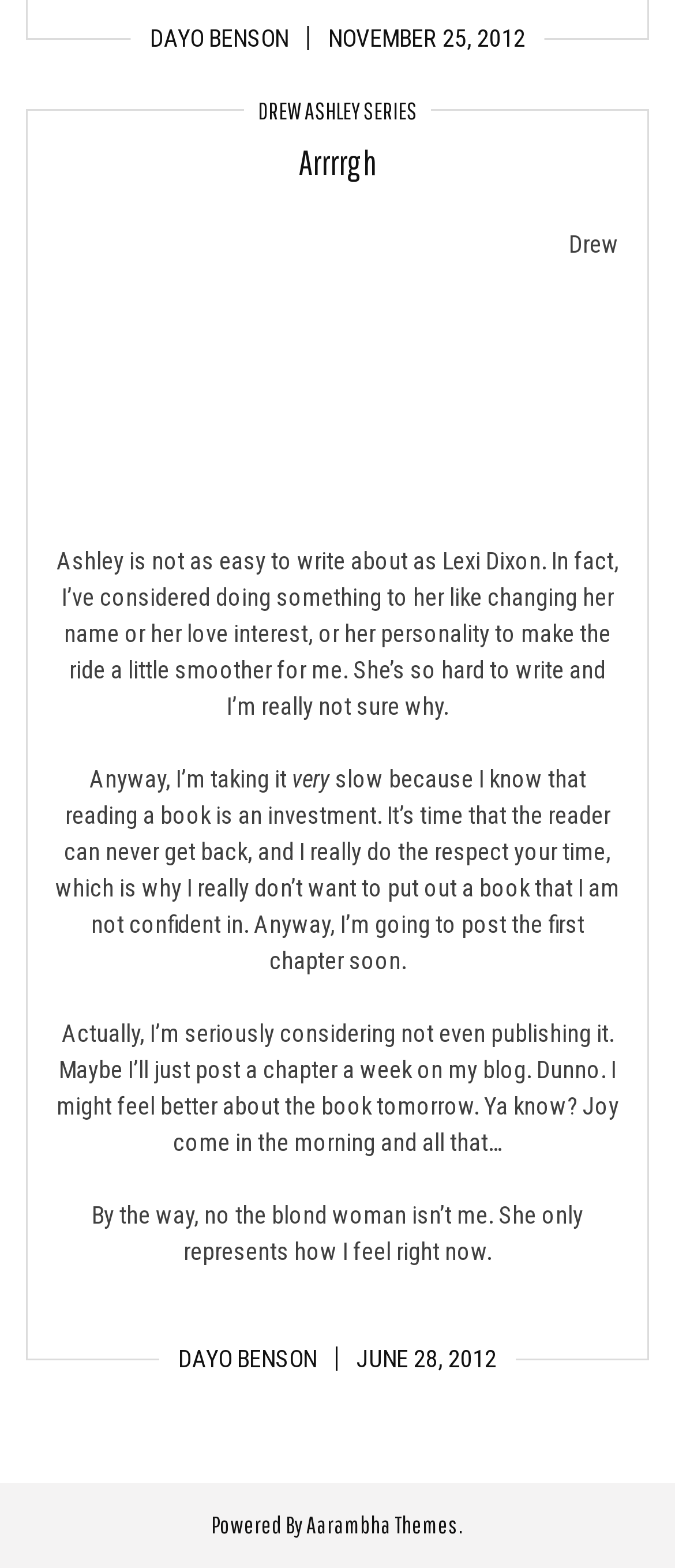What is the author's concern about publishing a book?
Refer to the image and give a detailed answer to the question.

The author expresses their concern about publishing a book in the text, stating that they don't want to put out a book they're not confident in, and that they respect the reader's time, implying that they want to ensure the book is of good quality.